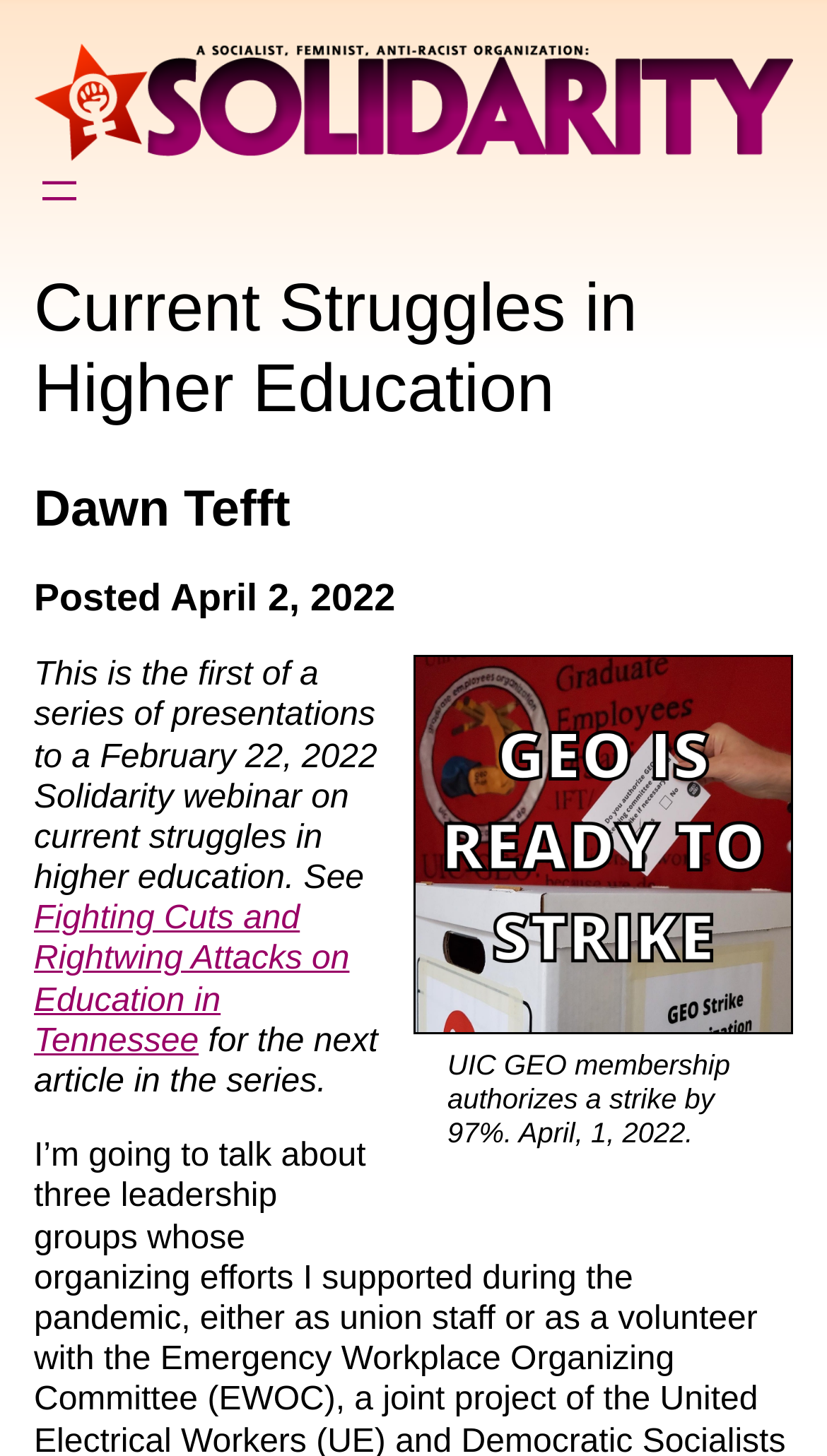Use a single word or phrase to answer the following:
When was the Solidarity webinar held?

February 22, 2022